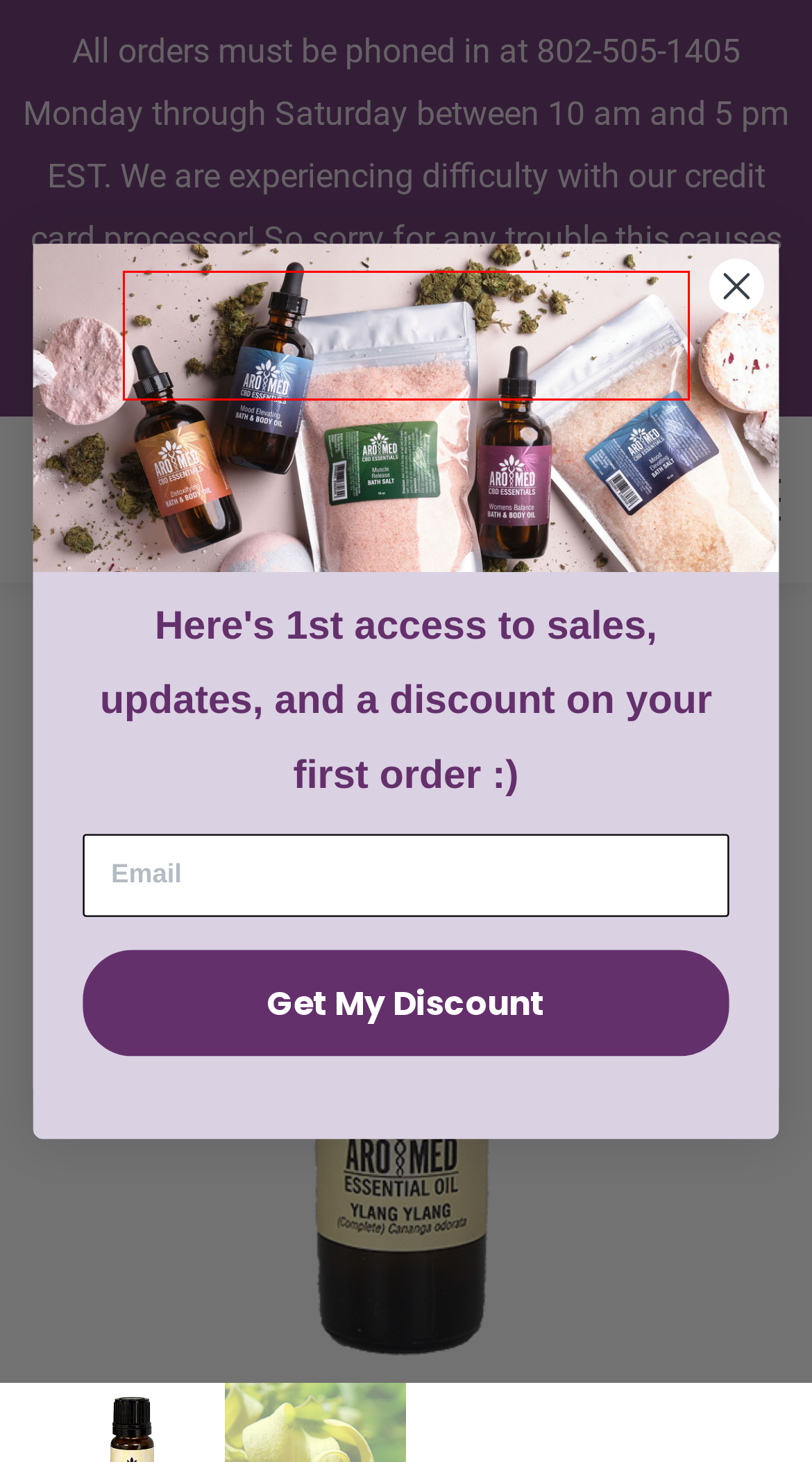Please examine the screenshot provided, which contains a red bounding box around a UI element. Select the webpage description that most accurately describes the new page displayed after clicking the highlighted element. Here are the candidates:
A. Partner Farm - AroMed Essentials
B. About Us - AroMed Essentials
C. Blog Posts About Essential Oils and CBD - AroMed Essentials
D. Contact - AroMed Essentials
E. Certified Organic Essential Oils & CBD Products - AroMed Essentials
F. Essential Oil Singles (Certified Organic) - AroMed Essentials
G. Shop - AroMed Essentials
H. CBD - AroMed Essentials

G